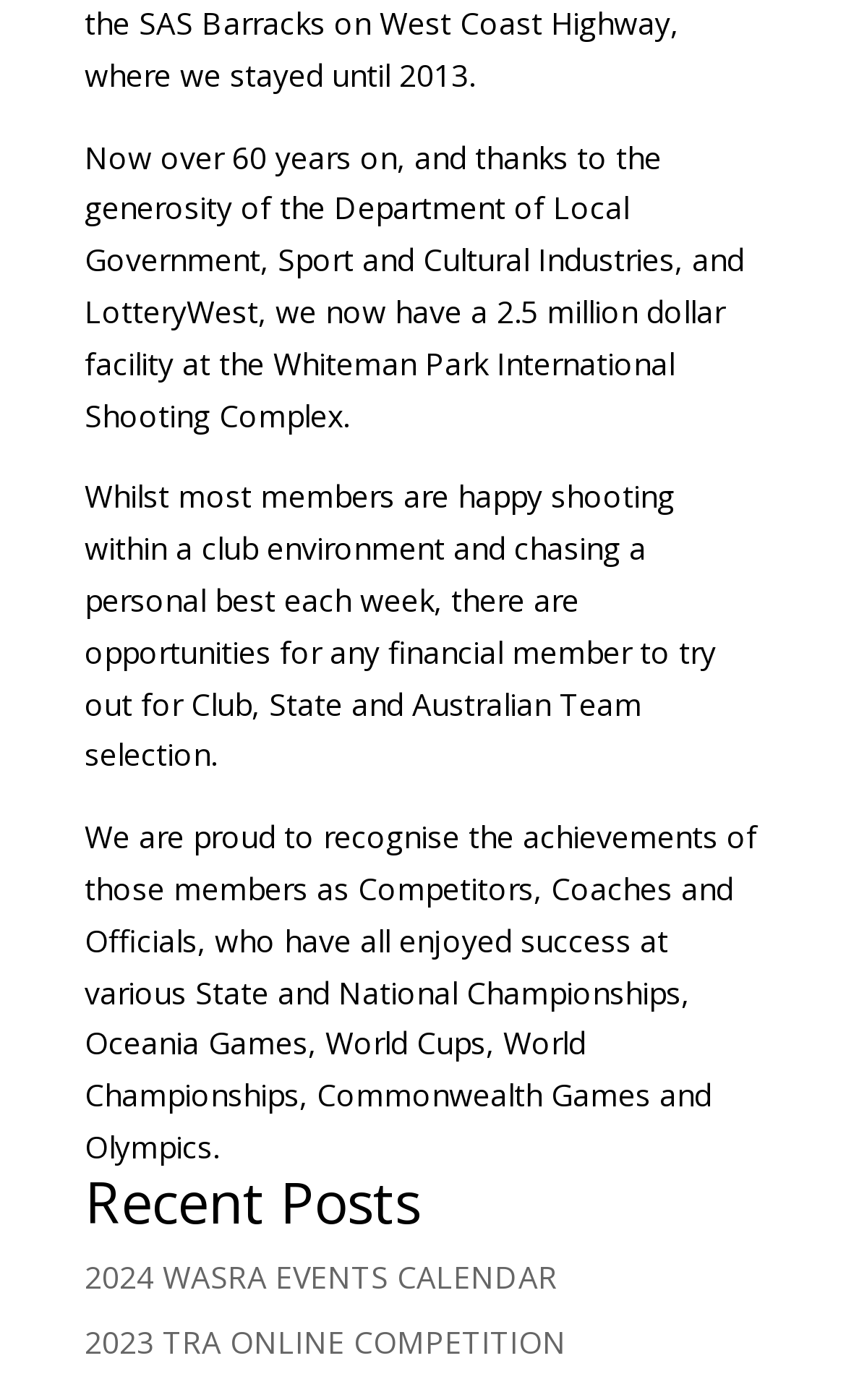Predict the bounding box coordinates for the UI element described as: "2024 WASRA EVENTS CALENDAR". The coordinates should be four float numbers between 0 and 1, presented as [left, top, right, bottom].

[0.1, 0.897, 0.659, 0.926]